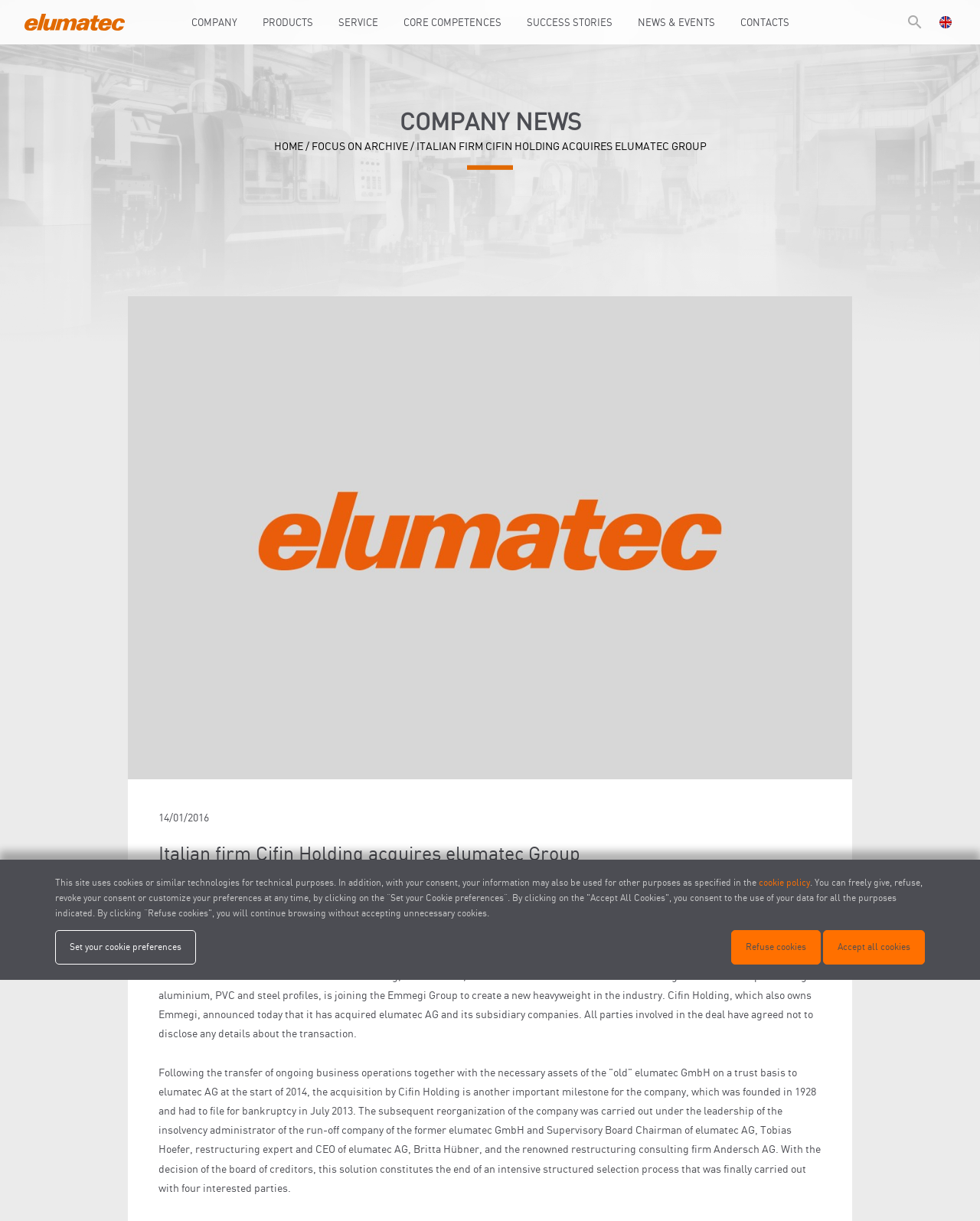Determine the bounding box coordinates of the clickable region to execute the instruction: "Click on the NEWS & EVENTS link". The coordinates should be four float numbers between 0 and 1, denoted as [left, top, right, bottom].

[0.646, 0.0, 0.733, 0.036]